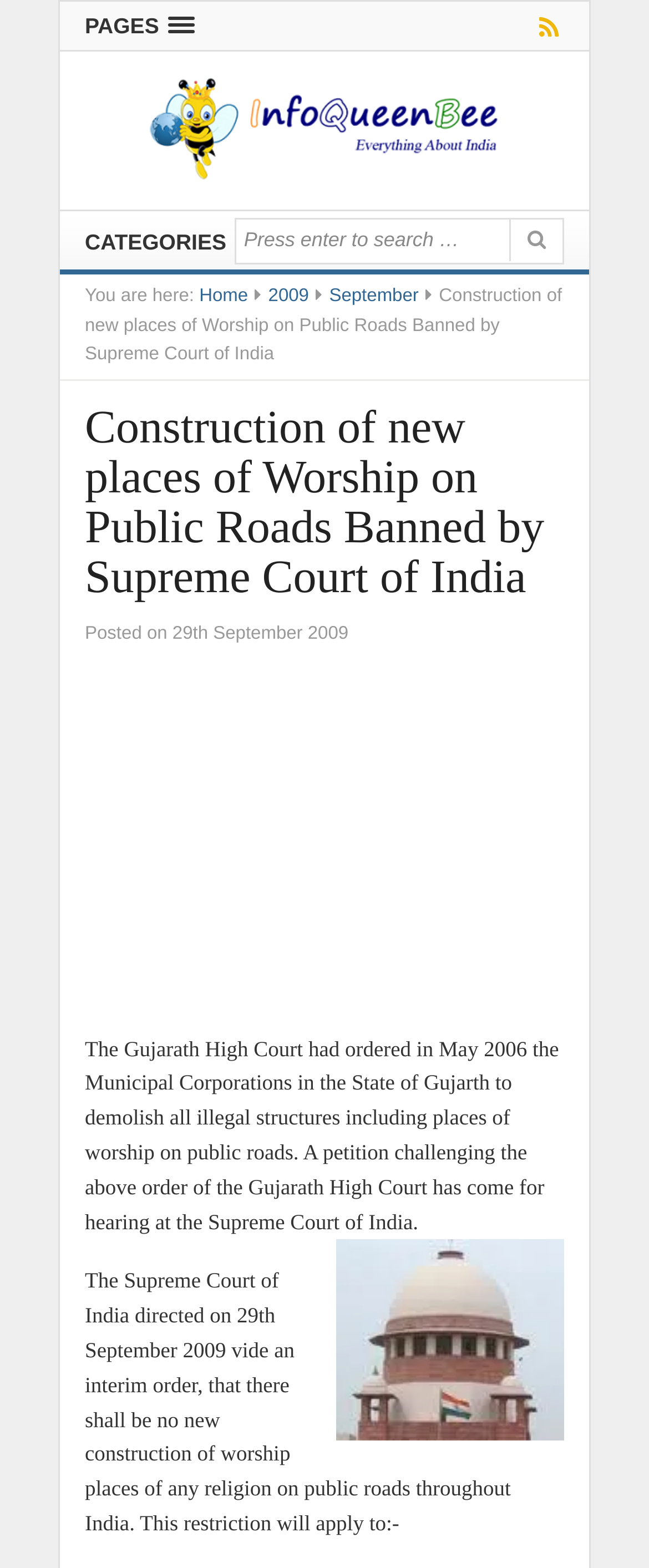Identify the headline of the webpage and generate its text content.

Construction of new places of Worship on Public Roads Banned by Supreme Court of India